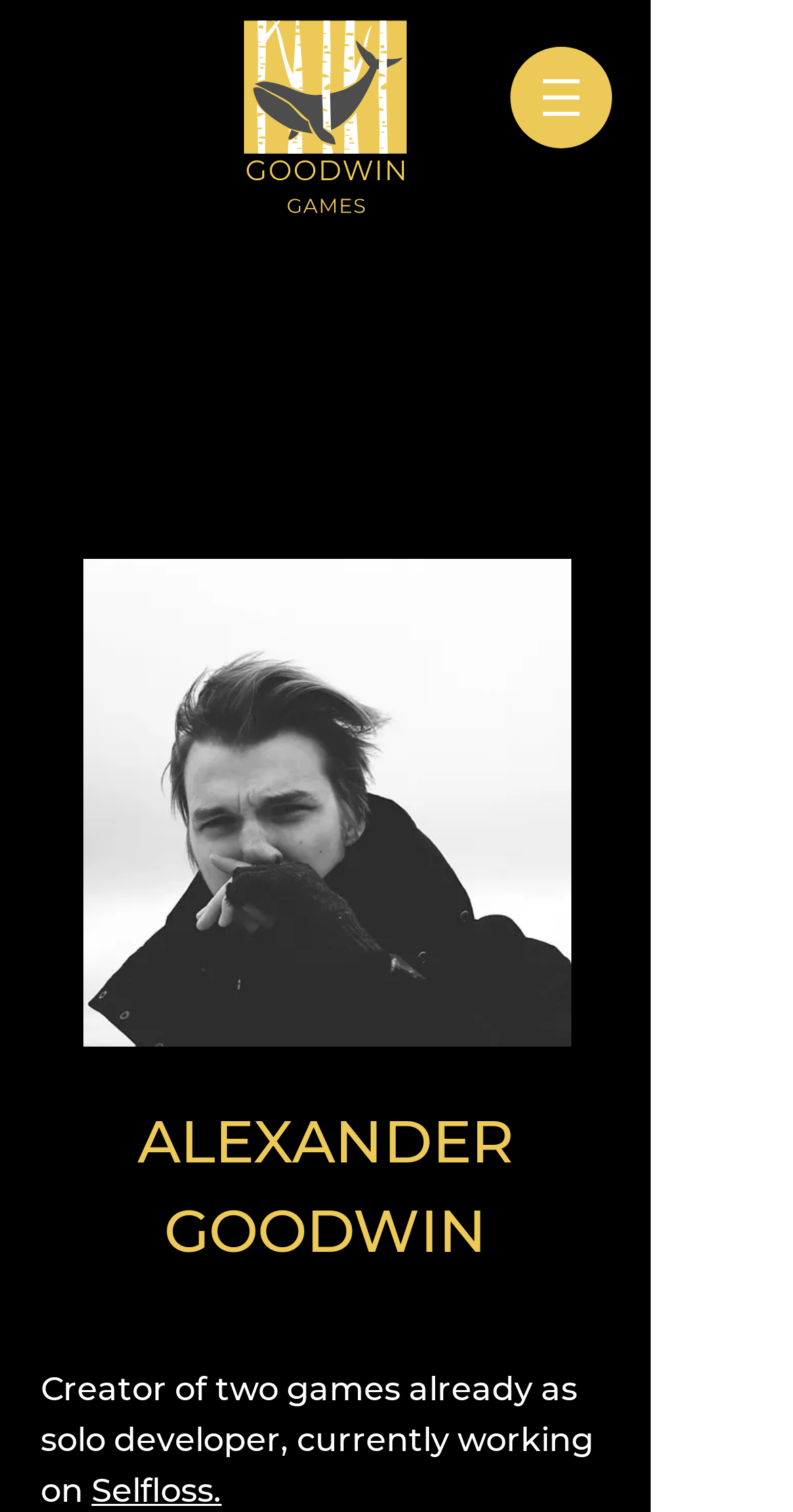What is the person on the webpage a creator of?
Using the image, give a concise answer in the form of a single word or short phrase.

Two games